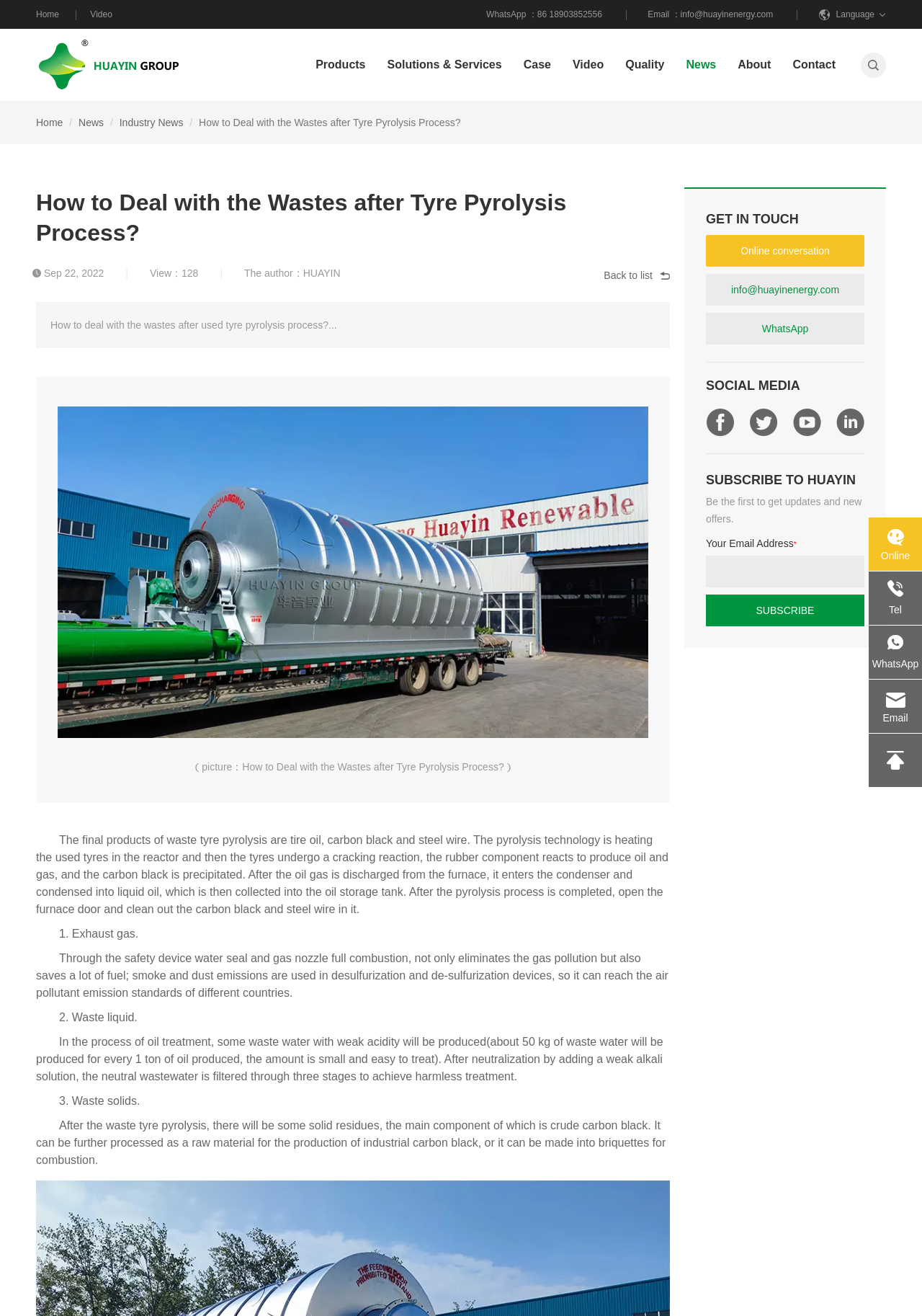Could you indicate the bounding box coordinates of the region to click in order to complete this instruction: "Click the 'Products' link".

[0.342, 0.044, 0.396, 0.054]